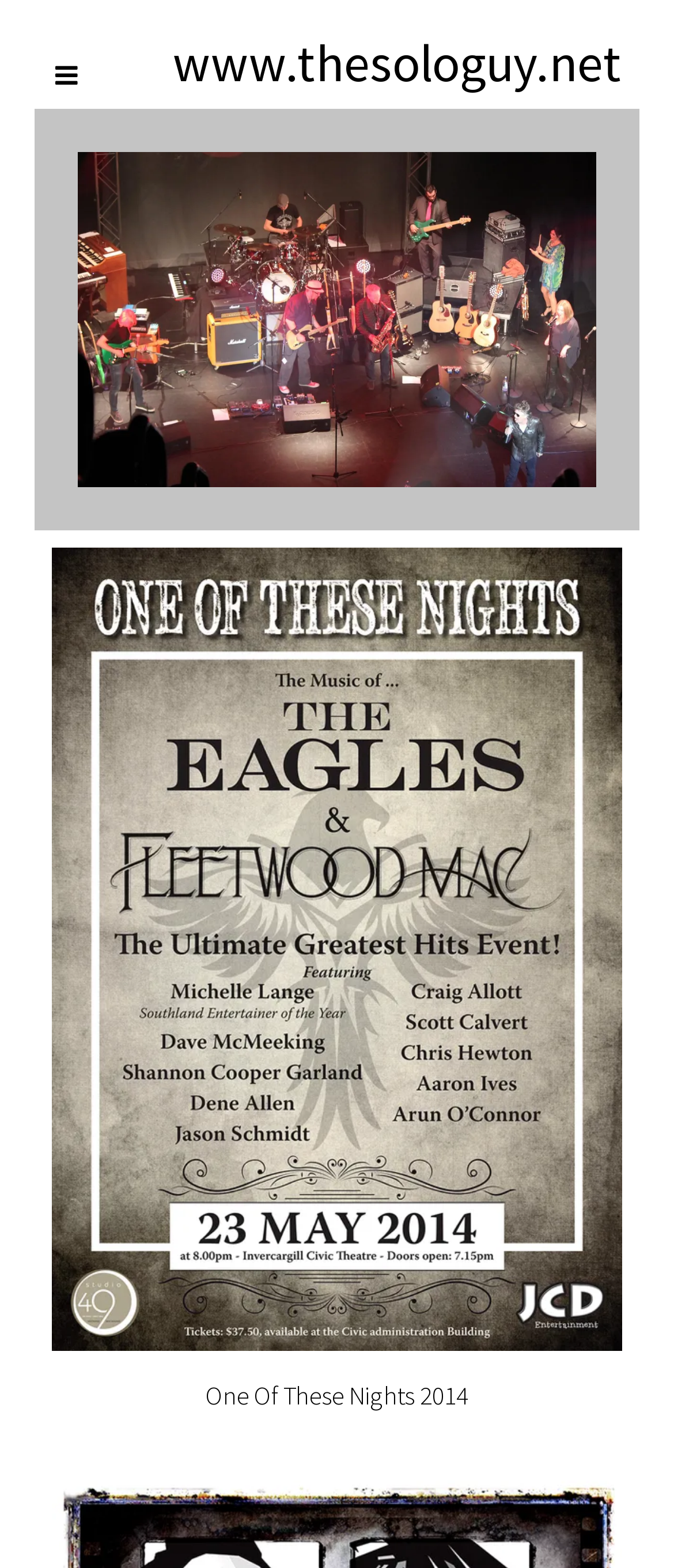How many images are on the webpage?
Refer to the image and give a detailed answer to the query.

I counted the number of image elements on the webpage, including the two images at the top and the two images within the figure element, to get a total of 4 images.